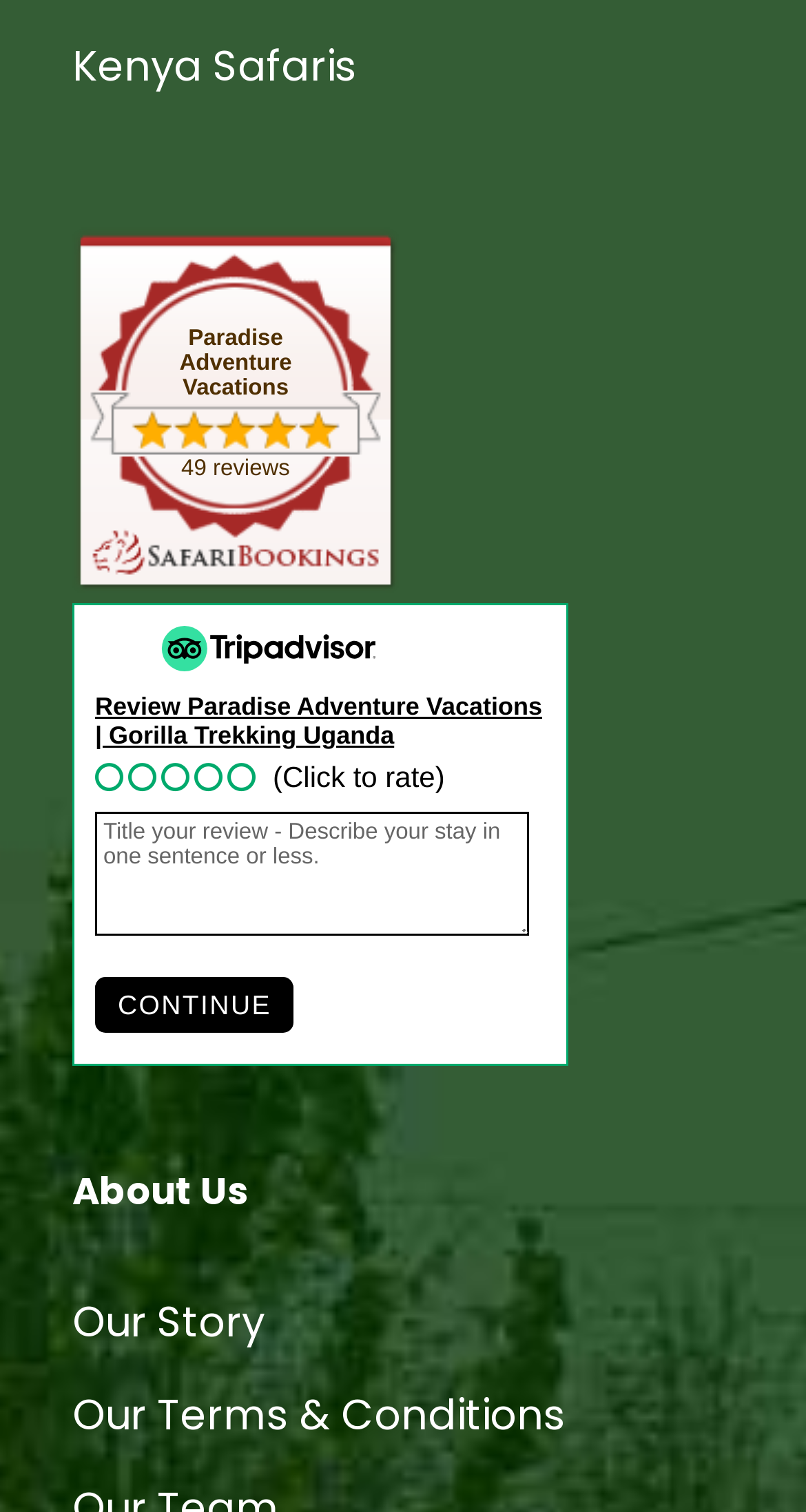Please locate the bounding box coordinates of the element that should be clicked to complete the given instruction: "Check reviews on Tripadvisor".

[0.126, 0.414, 0.669, 0.444]